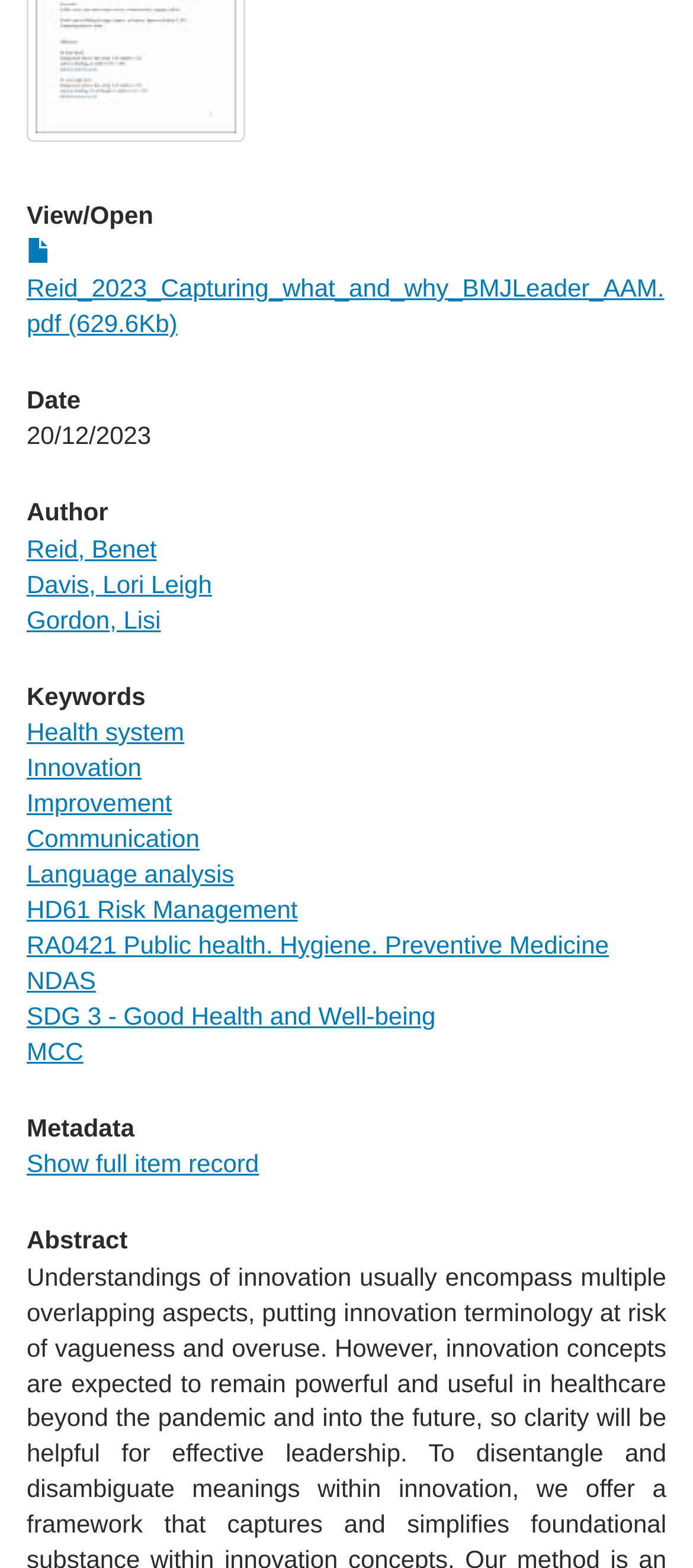Given the webpage screenshot, identify the bounding box of the UI element that matches this description: "Davis, Lori Leigh".

[0.038, 0.363, 0.306, 0.381]